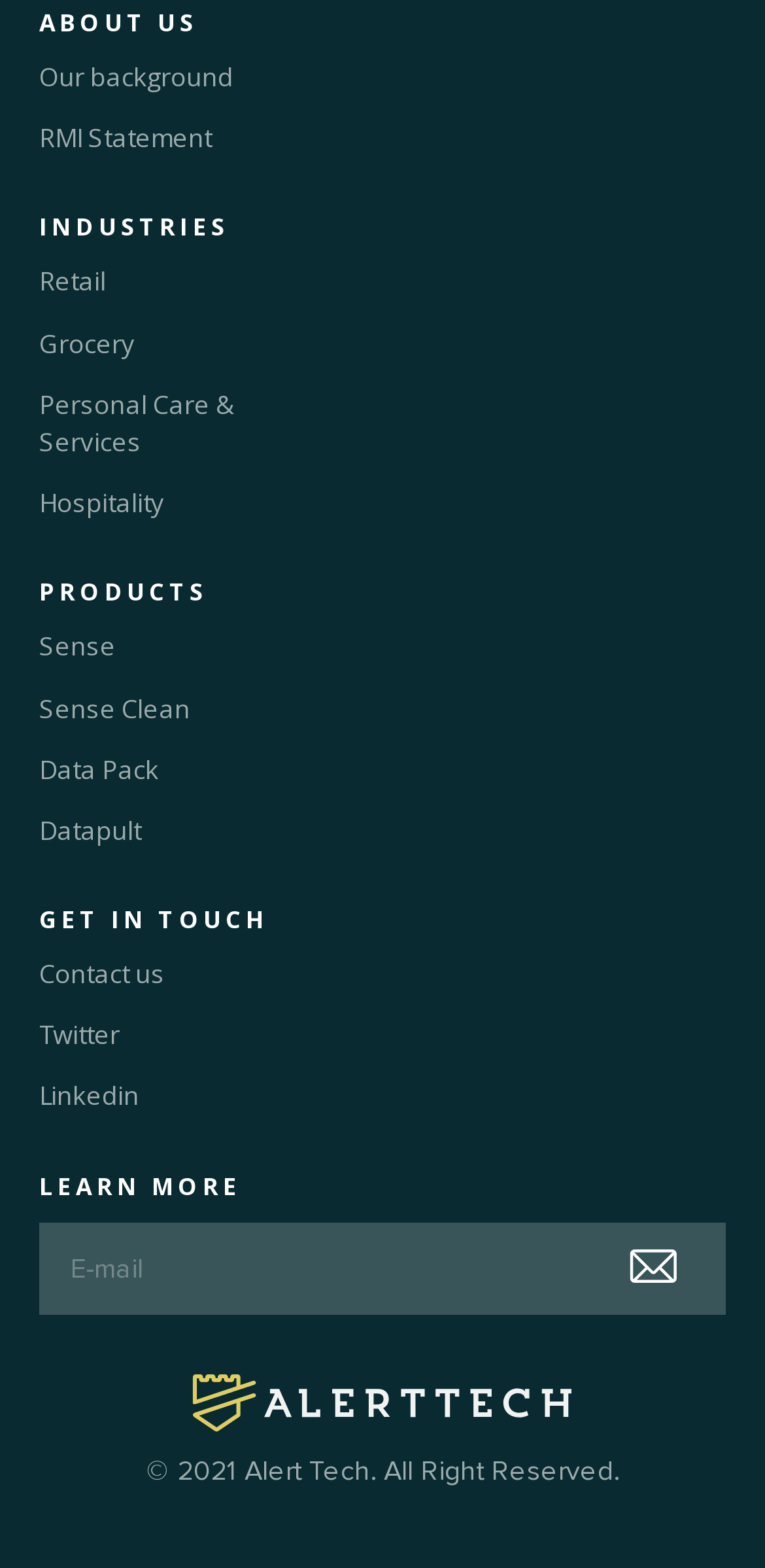Locate the bounding box coordinates of the area you need to click to fulfill this instruction: 'Get in touch with the company'. The coordinates must be in the form of four float numbers ranging from 0 to 1: [left, top, right, bottom].

[0.051, 0.61, 0.215, 0.634]